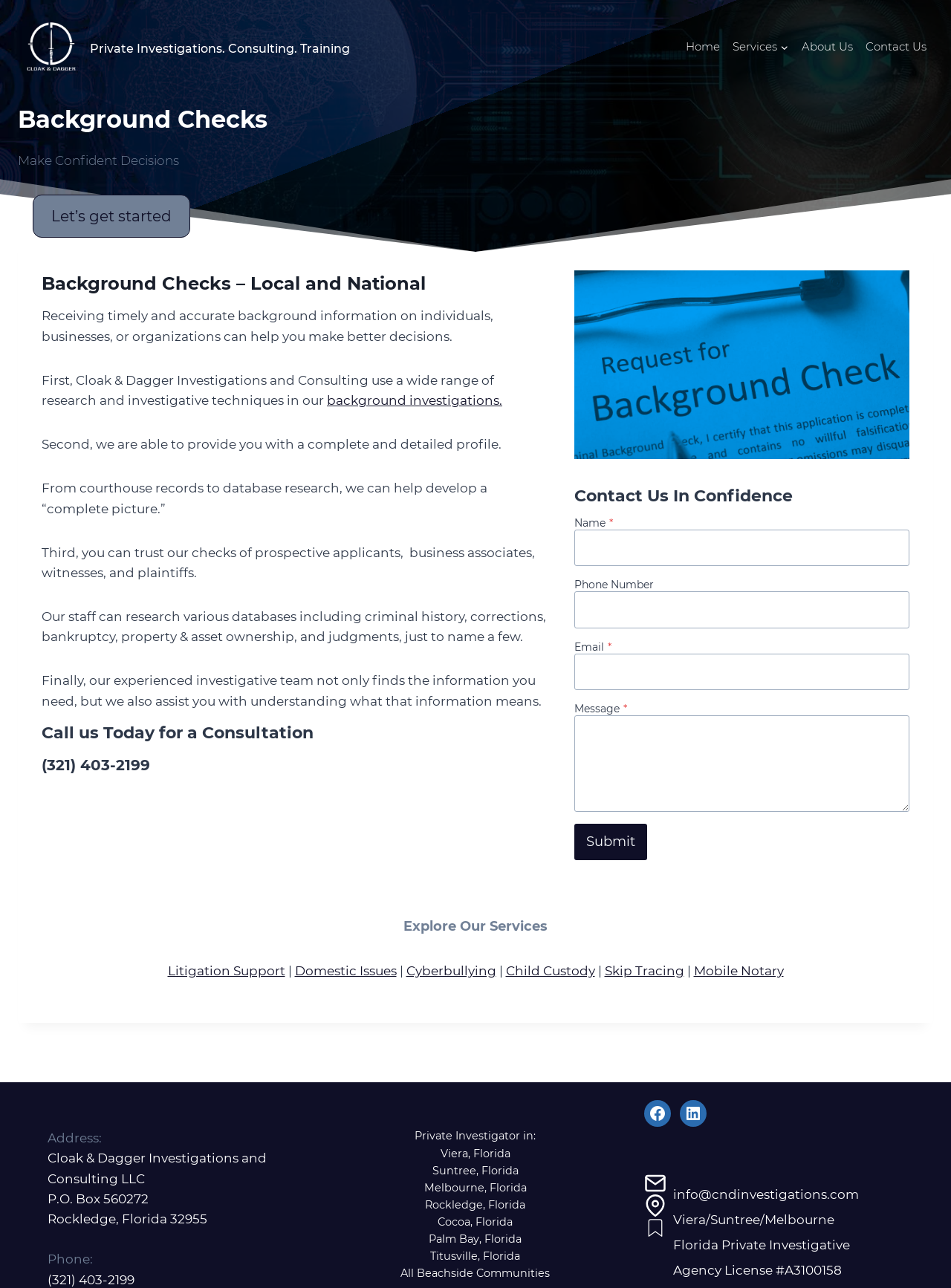Please locate the bounding box coordinates of the element that should be clicked to complete the given instruction: "Click on the 'Submit' button".

[0.604, 0.64, 0.68, 0.668]